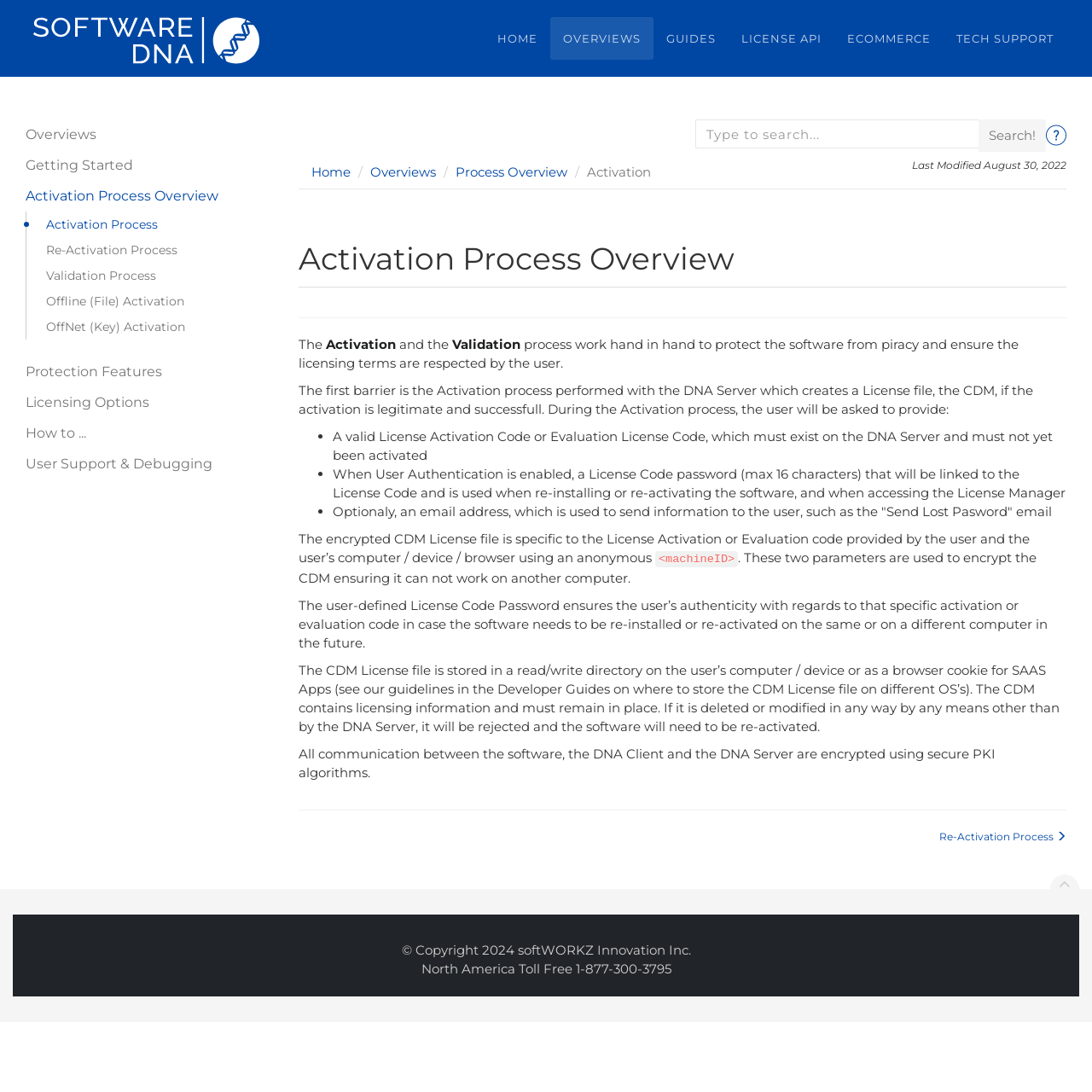How many links are there in the main navigation menu?
Carefully analyze the image and provide a thorough answer to the question.

By examining the webpage, I can see that there are 6 links in the main navigation menu, which are 'HOME', 'OVERVIEWS', 'GUIDES', 'LICENSE API', 'ECOMMERCE', and 'TECH SUPPORT'.